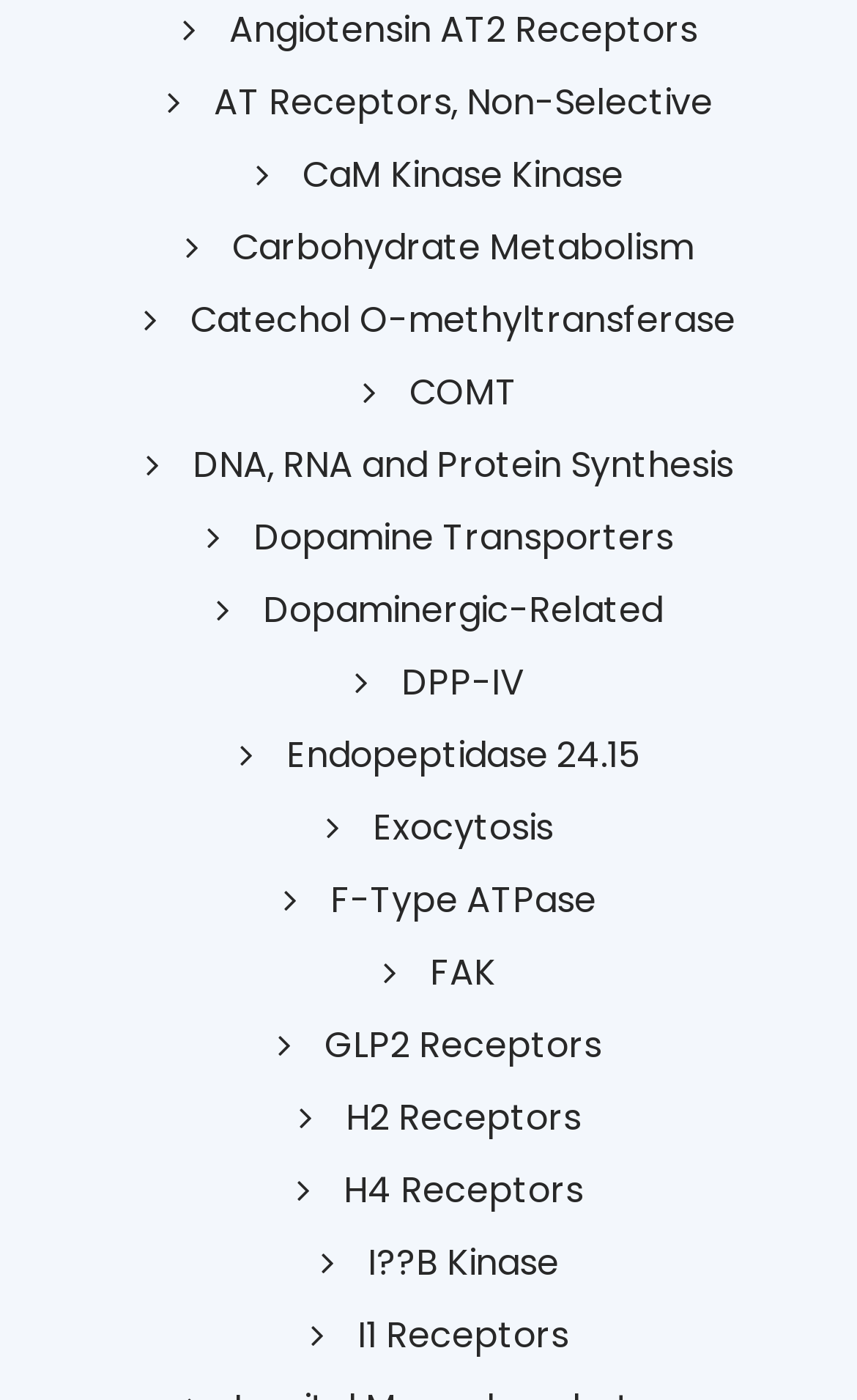Given the webpage screenshot and the description, determine the bounding box coordinates (top-left x, top-left y, bottom-right x, bottom-right y) that define the location of the UI element matching this description: Dopaminergic-Related

[0.253, 0.418, 0.774, 0.454]